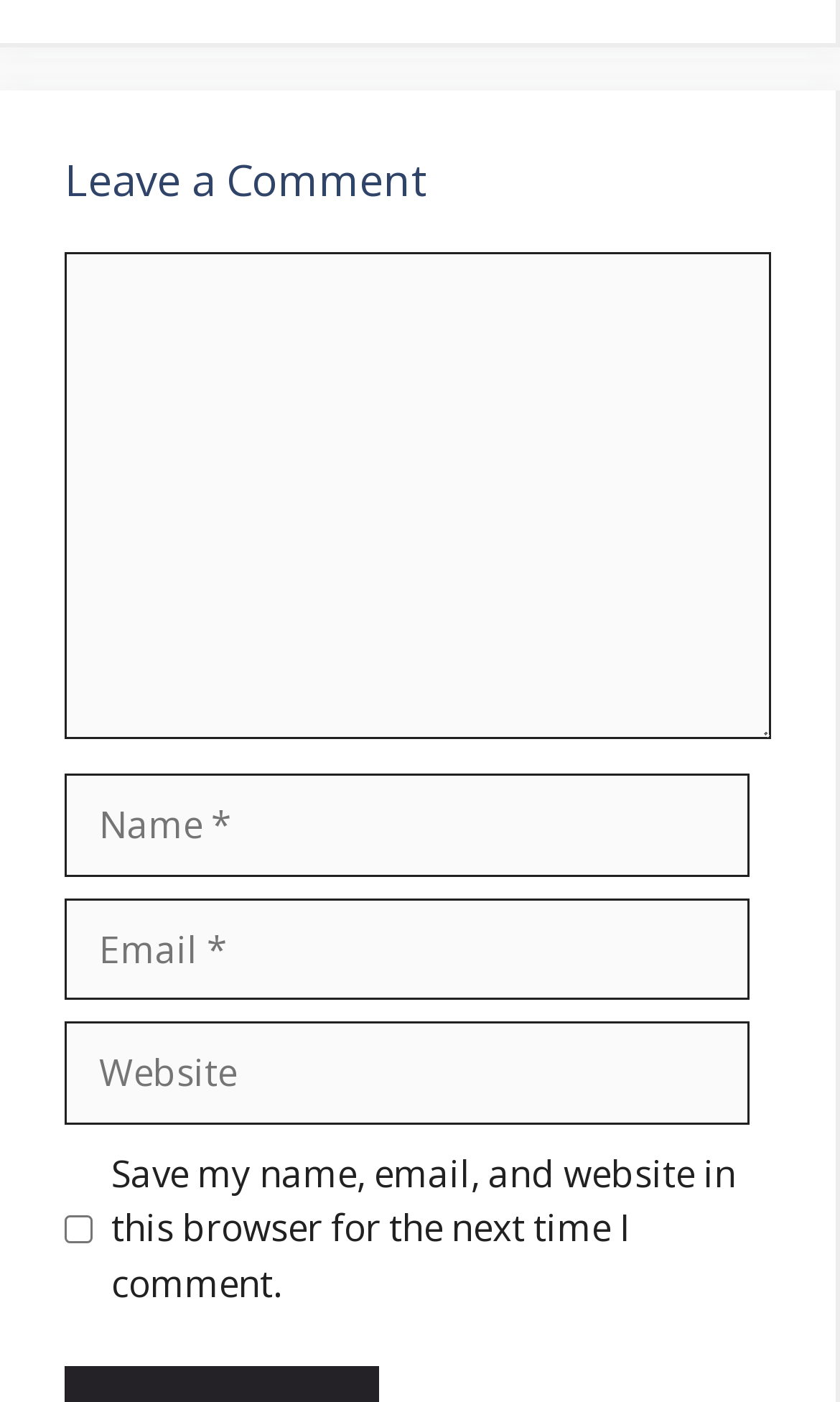What is the default state of the 'Save my name, email, and website' checkbox?
Using the visual information, answer the question in a single word or phrase.

Unchecked